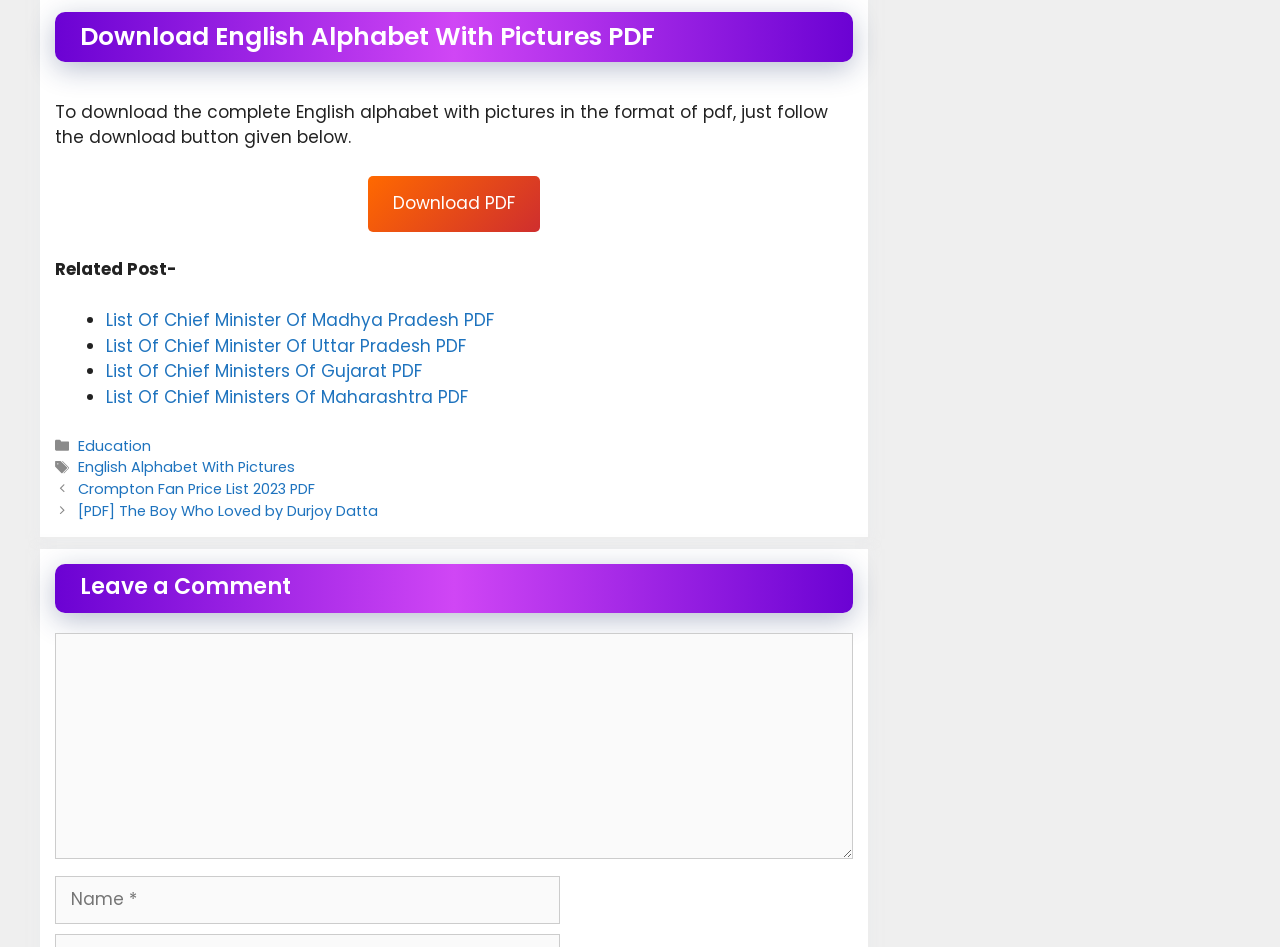What is the purpose of the textbox at the bottom? From the image, respond with a single word or brief phrase.

Leave a comment